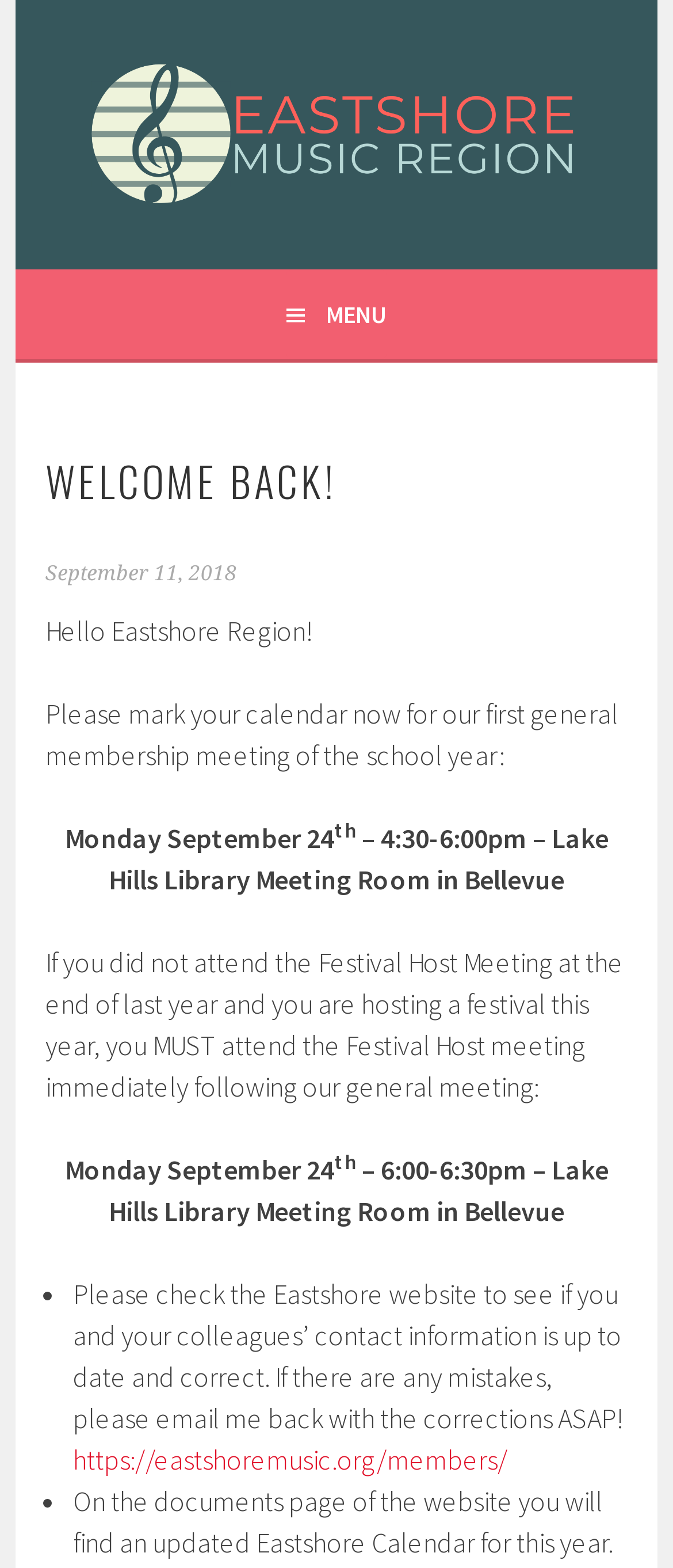Please find the top heading of the webpage and generate its text.

EASTSHORE MUSIC REGION